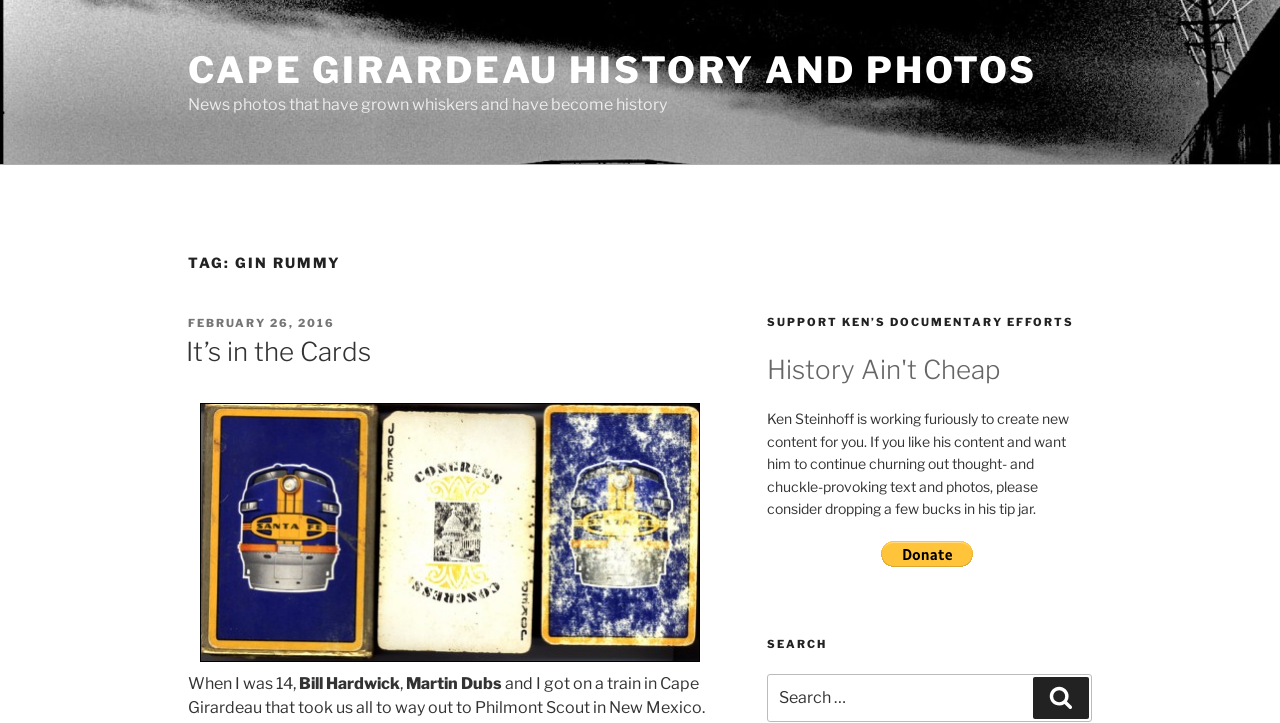Could you identify the text that serves as the heading for this webpage?

TAG: GIN RUMMY